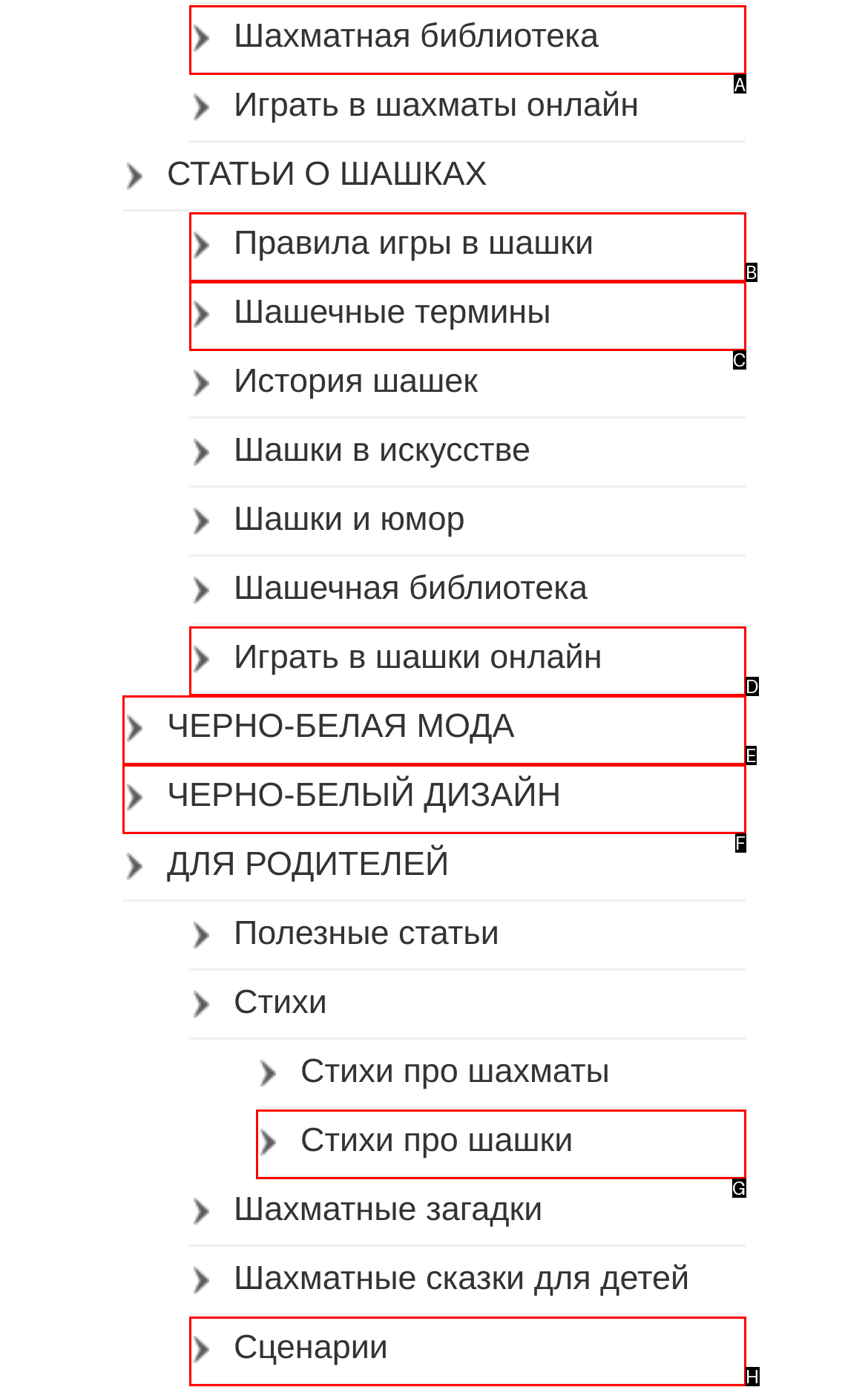What is the letter of the UI element you should click to Visit the chess library? Provide the letter directly.

A